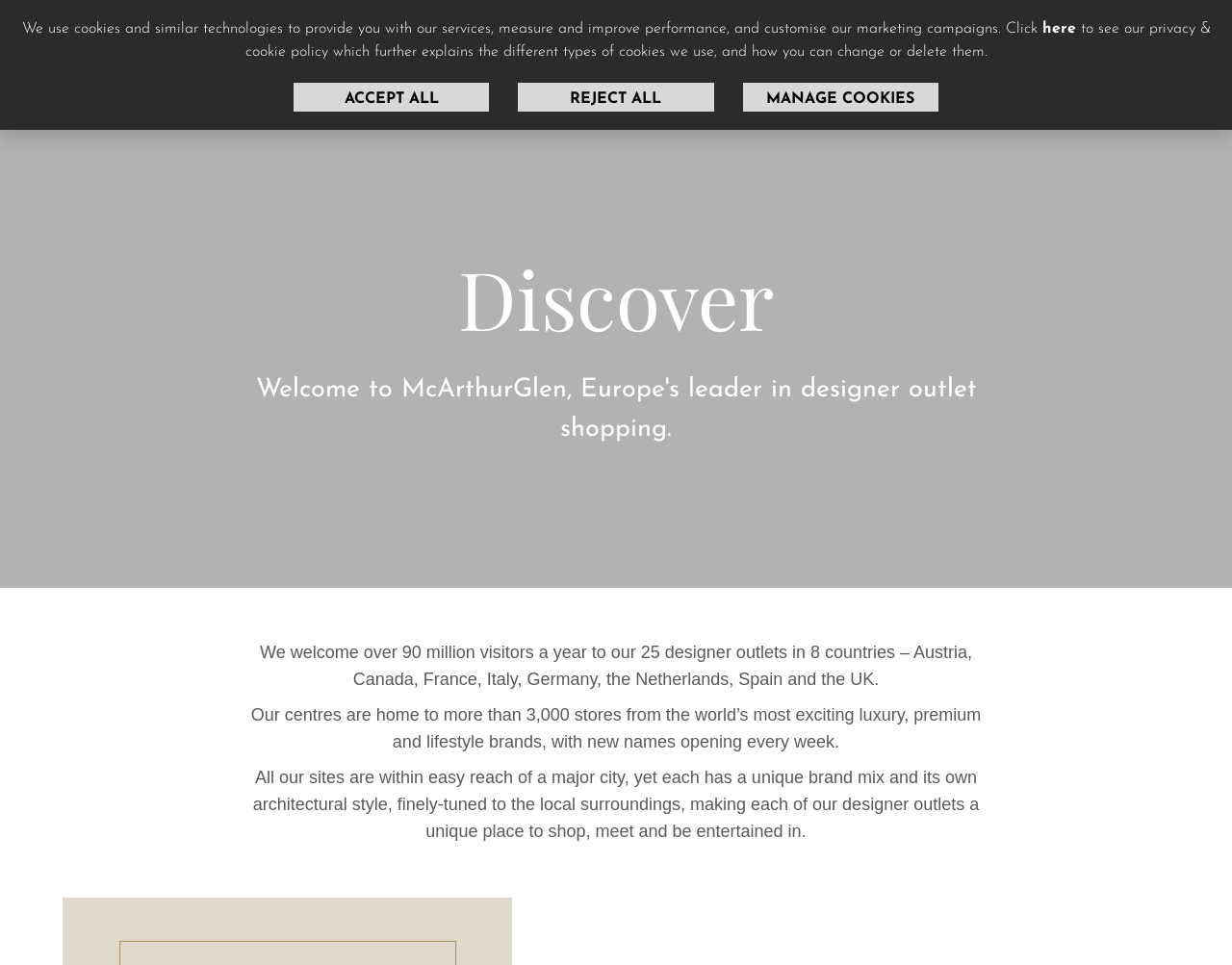What is the purpose of McArthurGlen outlets?
Using the image provided, answer with just one word or phrase.

Designer outlet shopping